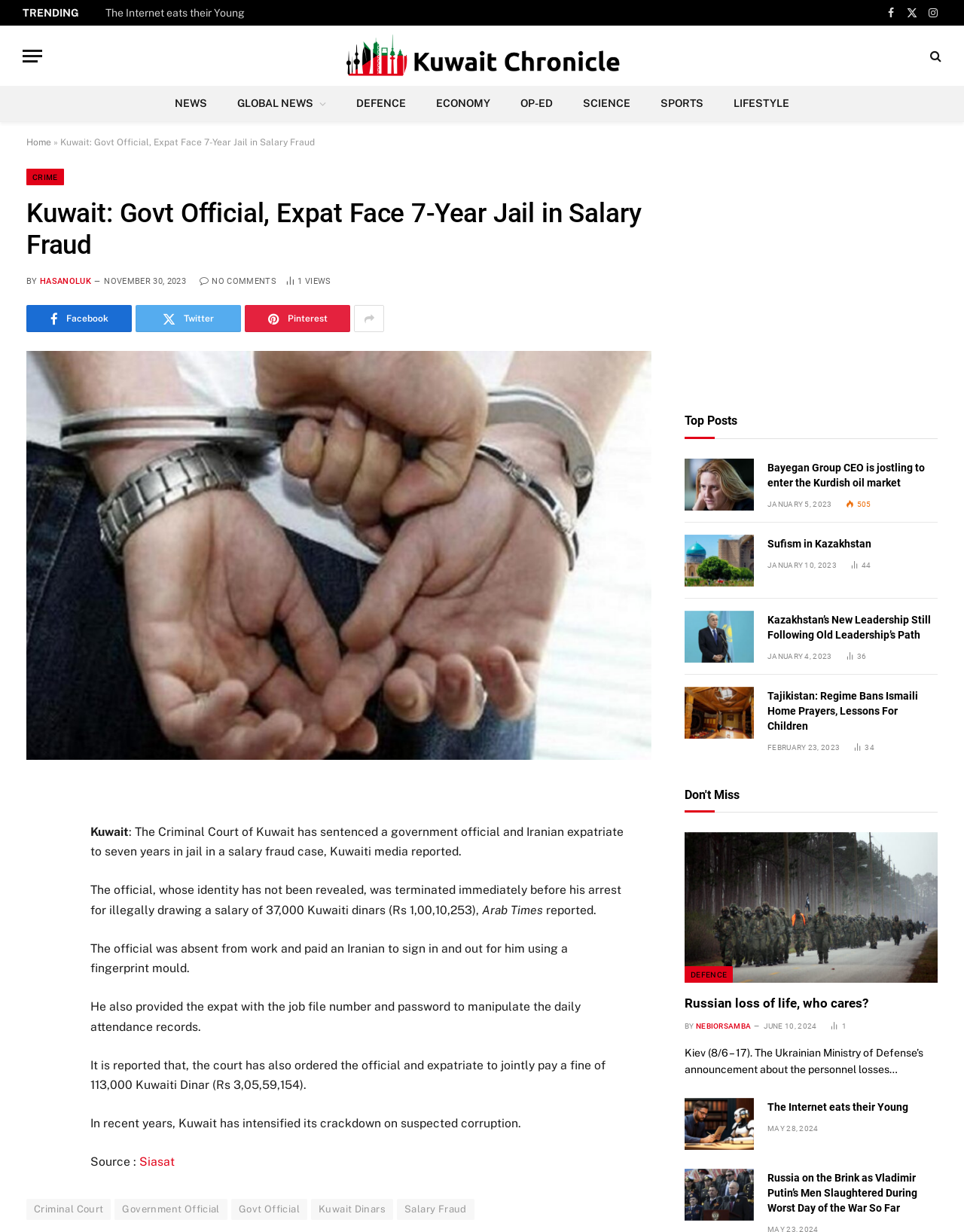Please give a succinct answer using a single word or phrase:
What is the crime committed by the government official?

Salary fraud